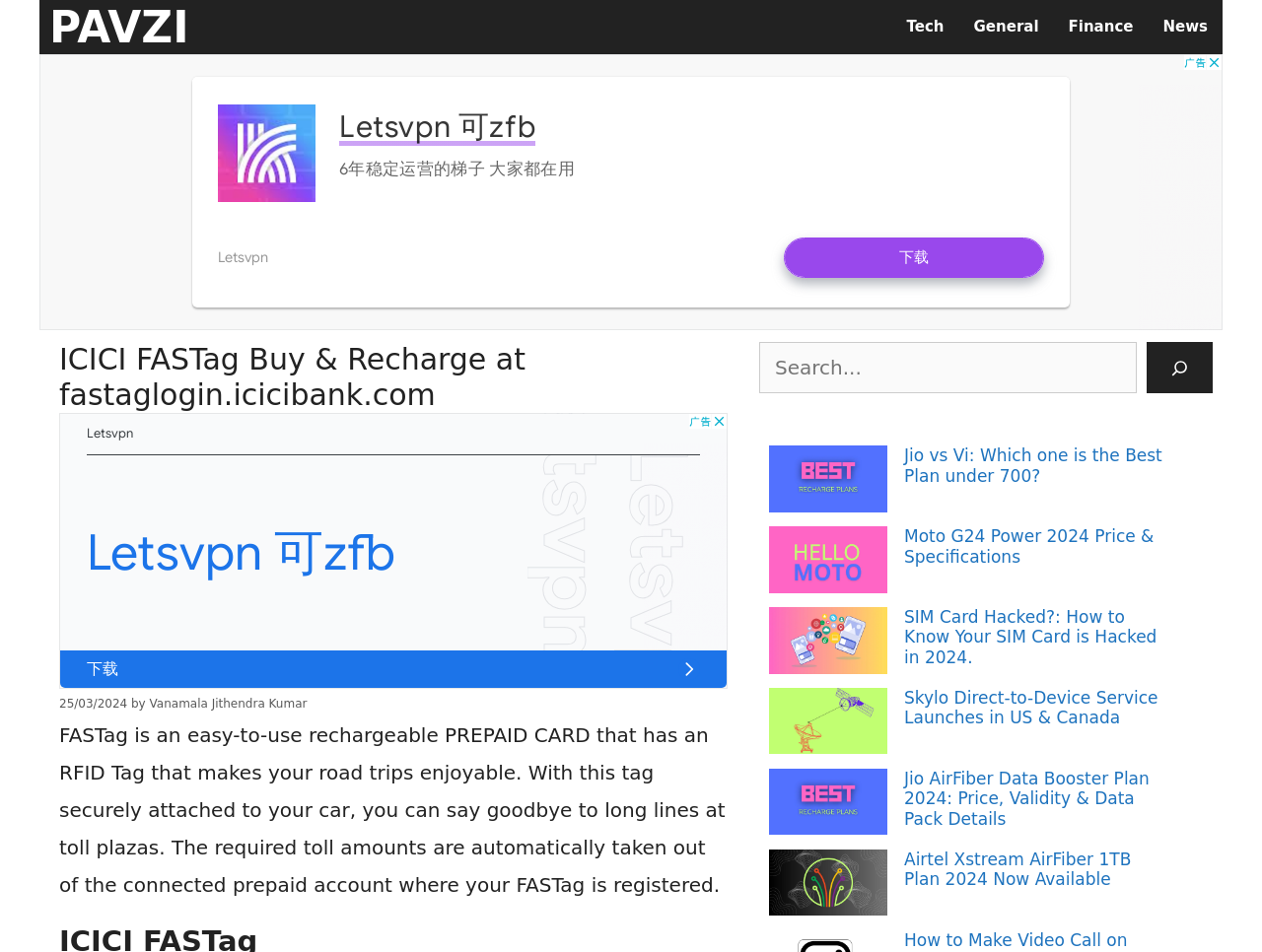For the element described, predict the bounding box coordinates as (top-left x, top-left y, bottom-right x, bottom-right y). All values should be between 0 and 1. Element description: name="s" placeholder="Search..."

[0.602, 0.359, 0.901, 0.413]